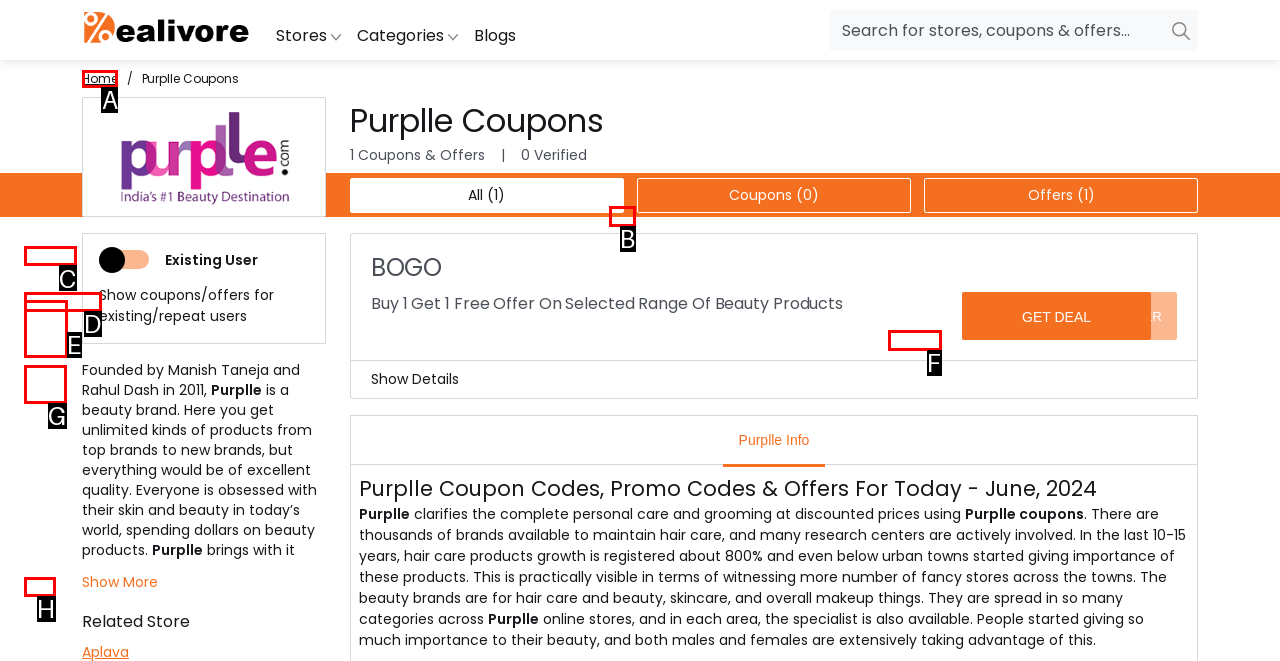Determine the option that best fits the description: Power Banks
Reply with the letter of the correct option directly.

G